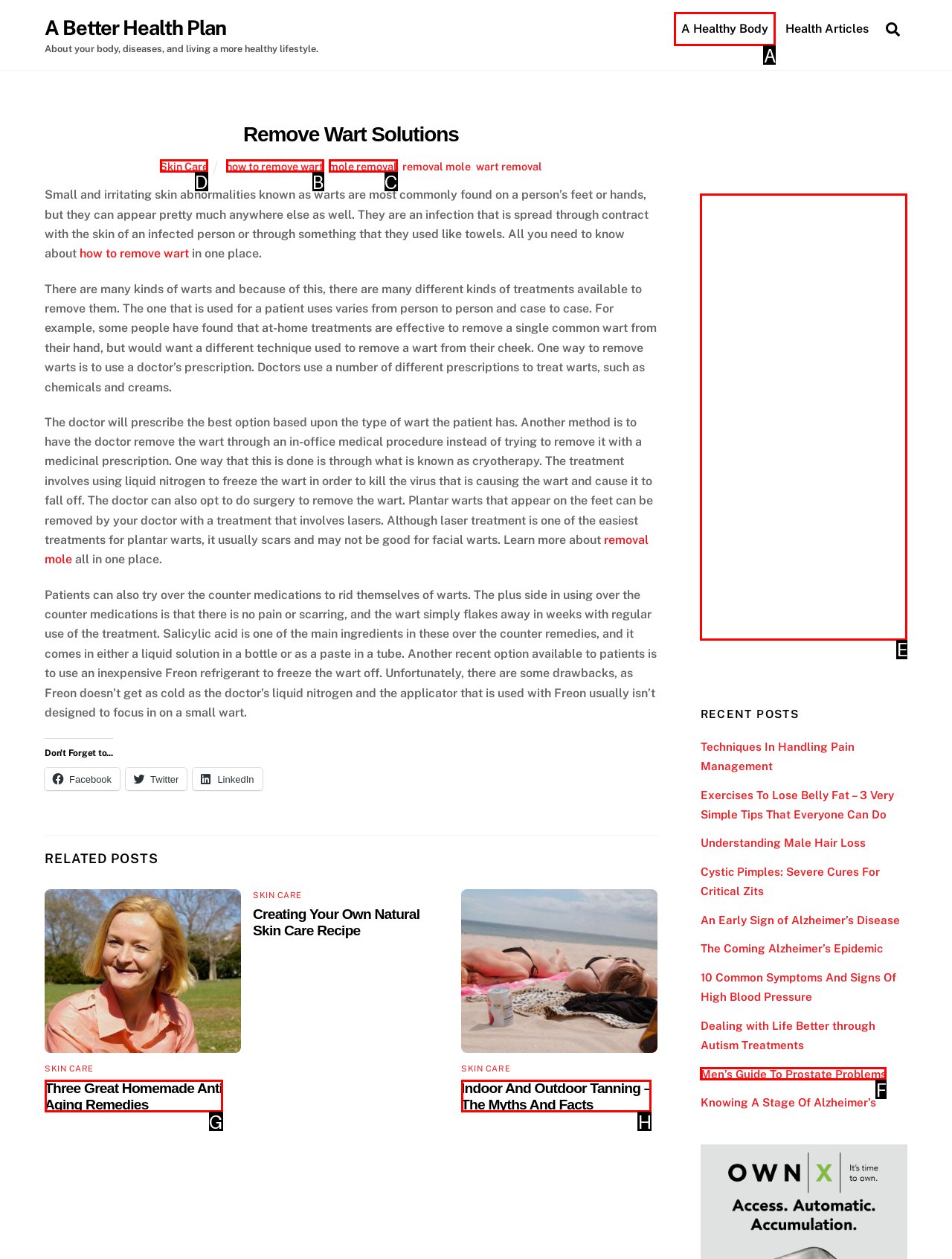Point out the correct UI element to click to carry out this instruction: Read about skin care
Answer with the letter of the chosen option from the provided choices directly.

D